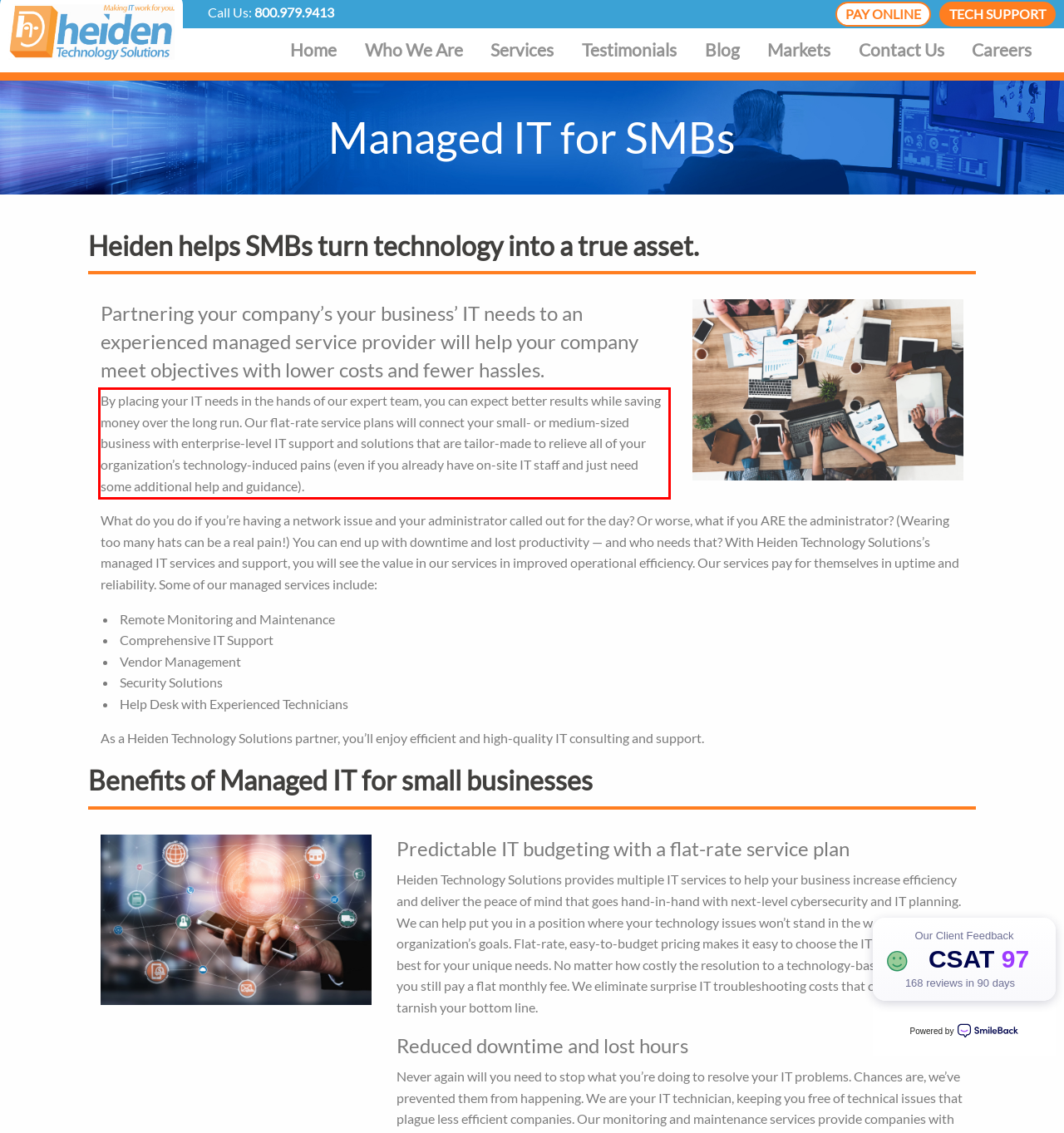Please use OCR to extract the text content from the red bounding box in the provided webpage screenshot.

By placing your IT needs in the hands of our expert team, you can expect better results while saving money over the long run. Our flat-rate service plans will connect your small- or medium-sized business with enterprise-level IT support and solutions that are tailor-made to relieve all of your organization’s technology-induced pains (even if you already have on-site IT staff and just need some additional help and guidance).